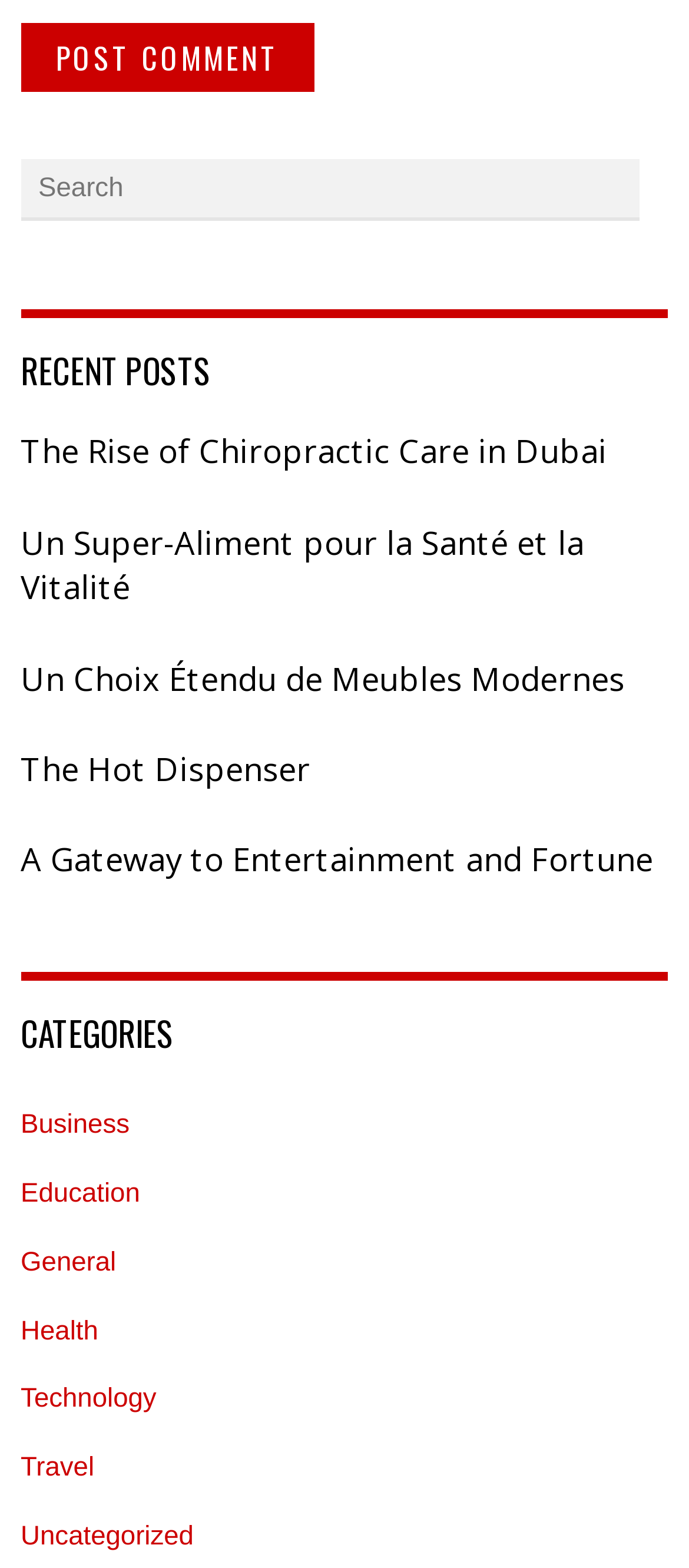Pinpoint the bounding box coordinates of the clickable area needed to execute the instruction: "check out The Hot Dispenser". The coordinates should be specified as four float numbers between 0 and 1, i.e., [left, top, right, bottom].

[0.03, 0.477, 0.97, 0.505]